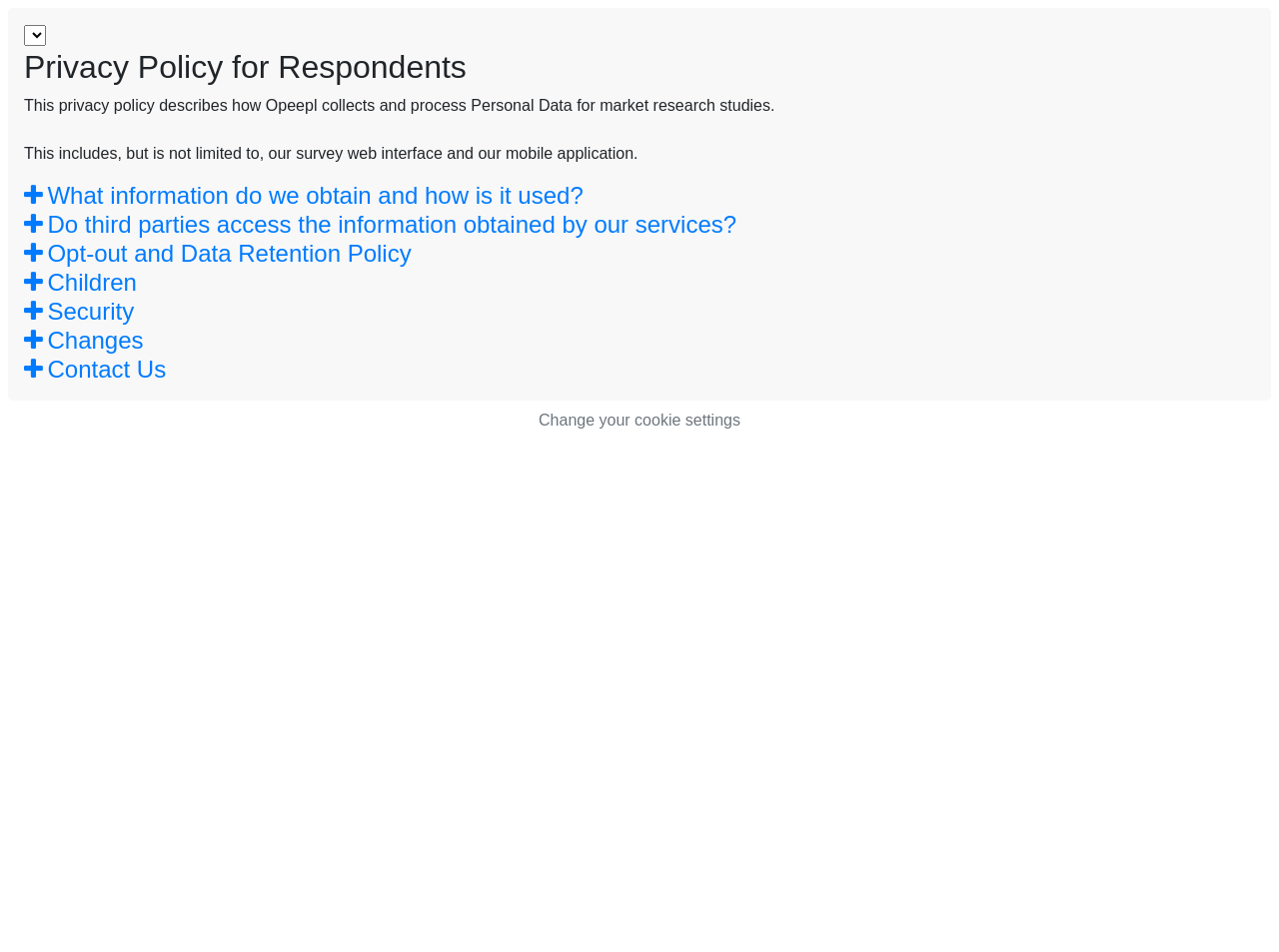What is the purpose of the 'Contact Us' section?
Give a comprehensive and detailed explanation for the question.

The 'Contact Us' section is likely provided for respondents who have questions or concerns about Opeepl's privacy policy or data collection practices, and want to get in touch with the company directly.